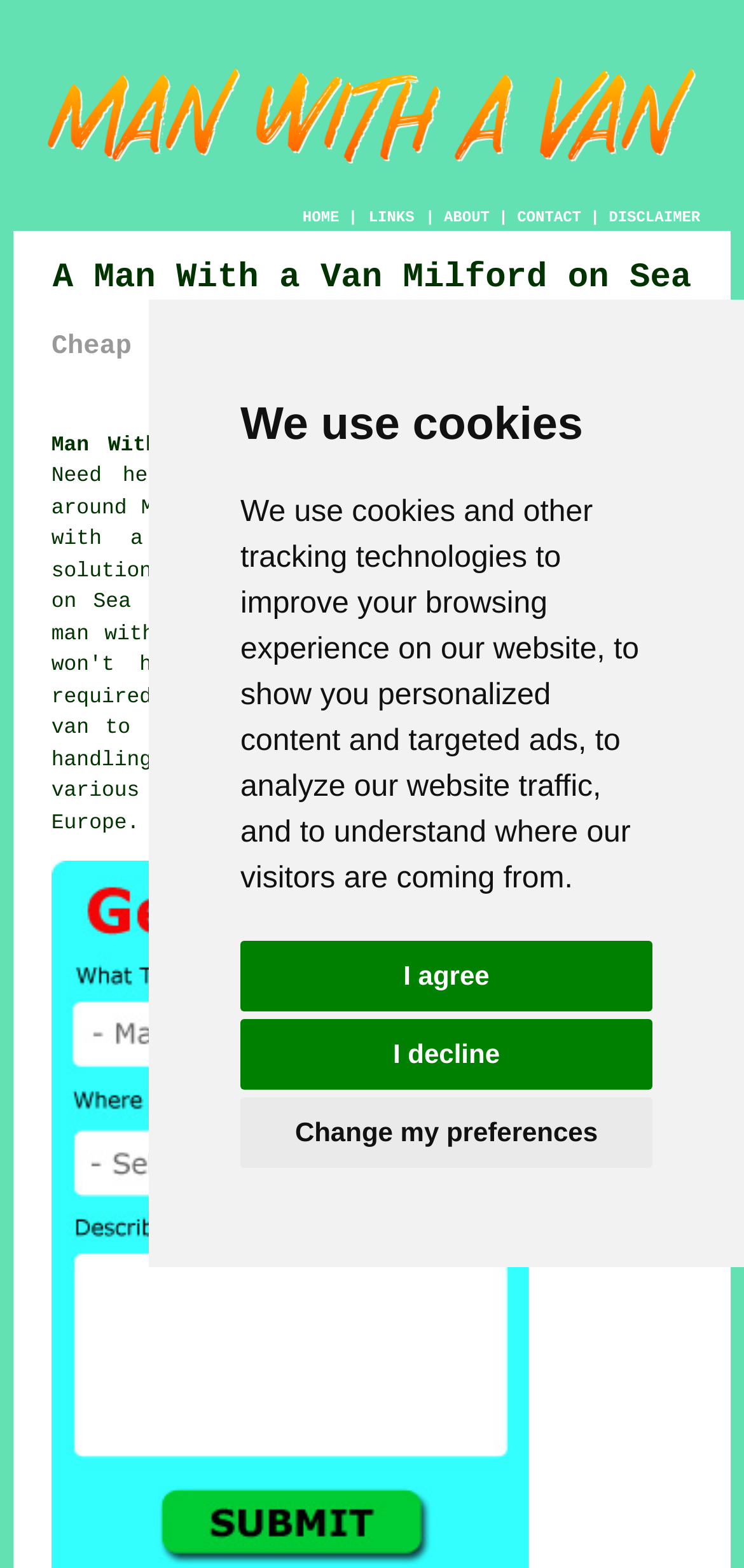Locate the bounding box coordinates of the element that should be clicked to execute the following instruction: "Click the CONTACT link".

[0.695, 0.134, 0.781, 0.145]